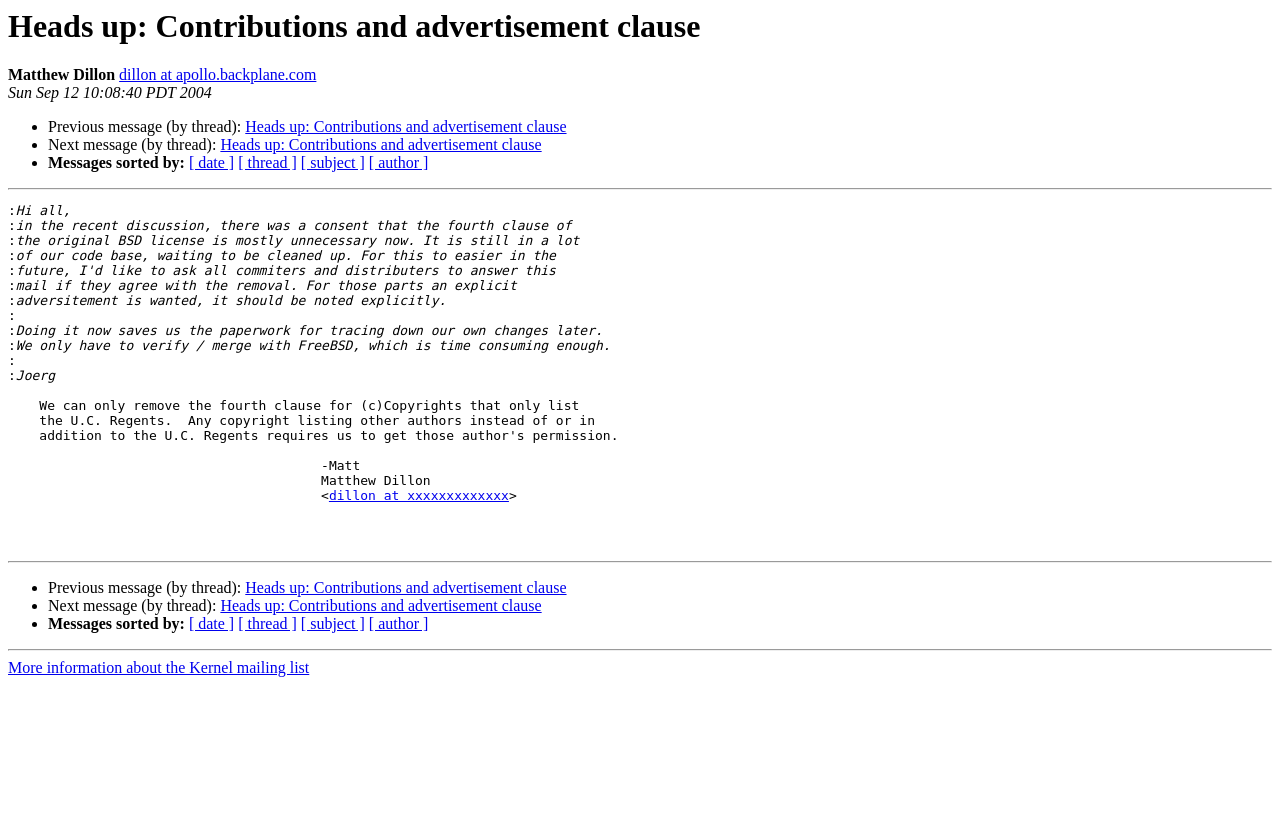How many links are there in the message?
Using the image, give a concise answer in the form of a single word or short phrase.

7